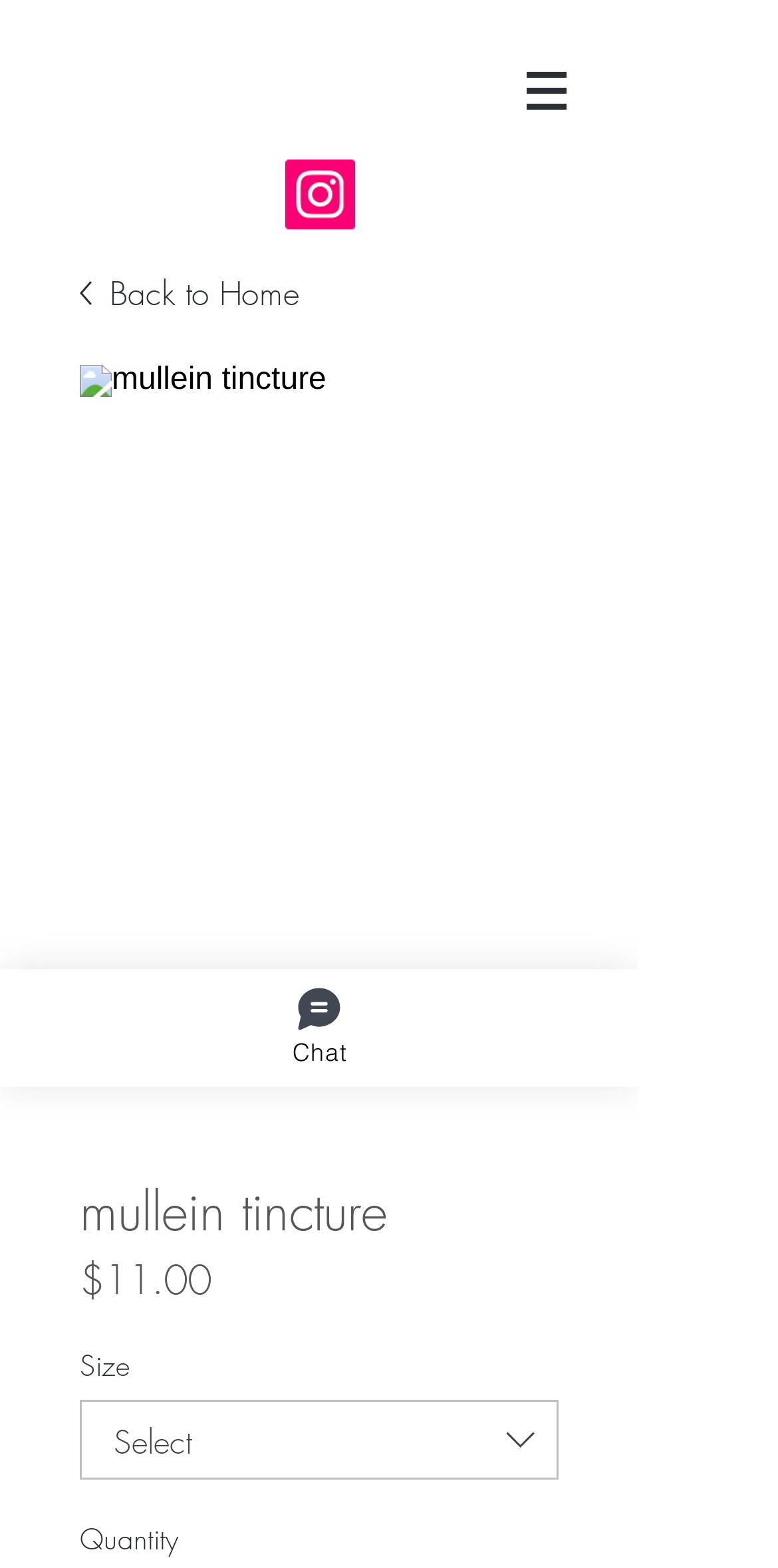Please find the bounding box for the following UI element description. Provide the coordinates in (top-left x, top-left y, bottom-right x, bottom-right y) format, with values between 0 and 1: Back to Home

[0.103, 0.172, 0.718, 0.202]